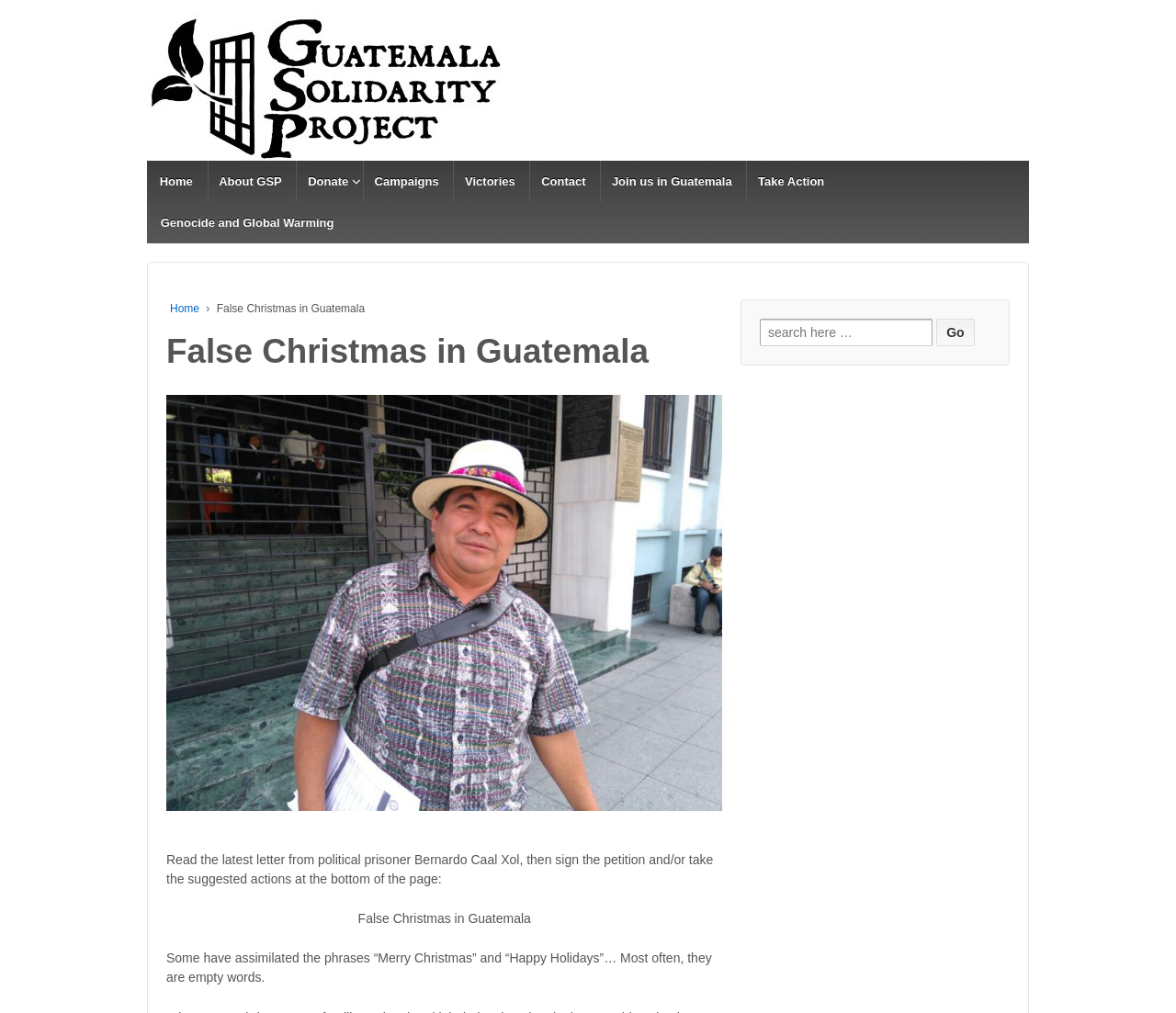Give a detailed account of the webpage.

The webpage is about "False Christmas in Guatemala" and is related to the Guatemala Solidarity Project. At the top left, there is a logo image of the Guatemala Solidarity Project, accompanied by a link to the project's homepage. 

Below the logo, there is a navigation menu with links to various sections, including "Home", "About GSP", "Donate", "Campaigns", "Victories", "Contact", "Join us in Guatemala", and "Take Action". 

To the right of the navigation menu, there is a heading that reads "False Christmas in Guatemala". Below the heading, there is a link and a brief introduction to a letter from a political prisoner, Bernardo Caal Xol, followed by a call to action to sign a petition and take suggested actions. 

Further down, there is a paragraph of text that discusses the phrases "Merry Christmas" and "Happy Holidays" and their emptiness. 

On the right side of the page, there is a complementary section with a search function, consisting of a label "Search for:", a text box, and a "Go" button.